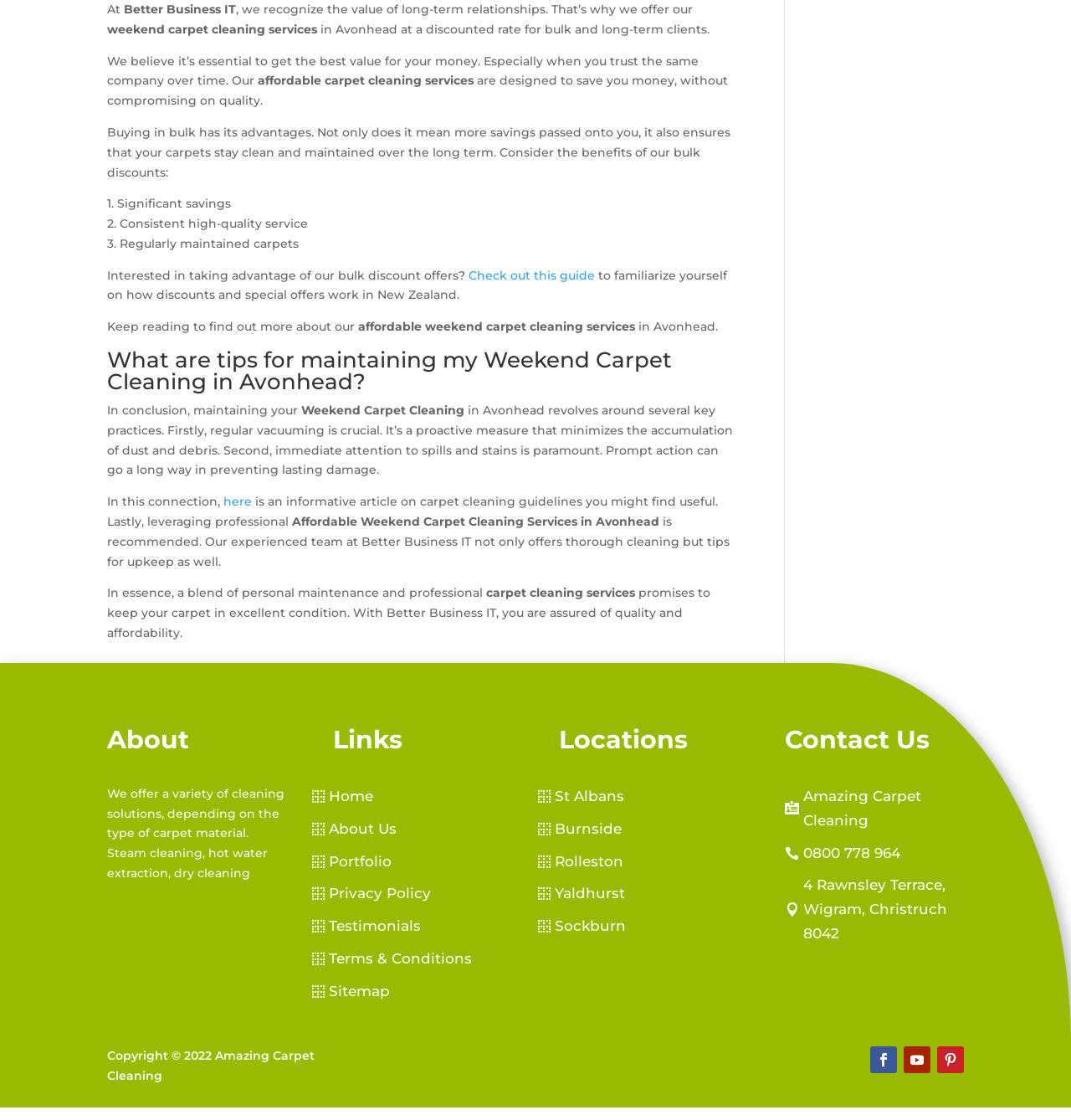Please determine the bounding box coordinates of the element to click in order to execute the following instruction: "Read about maintaining my Weekend Carpet Cleaning in Avonhead". The coordinates should be four float numbers between 0 and 1, specified as [left, top, right, bottom].

[0.1, 0.312, 0.689, 0.358]